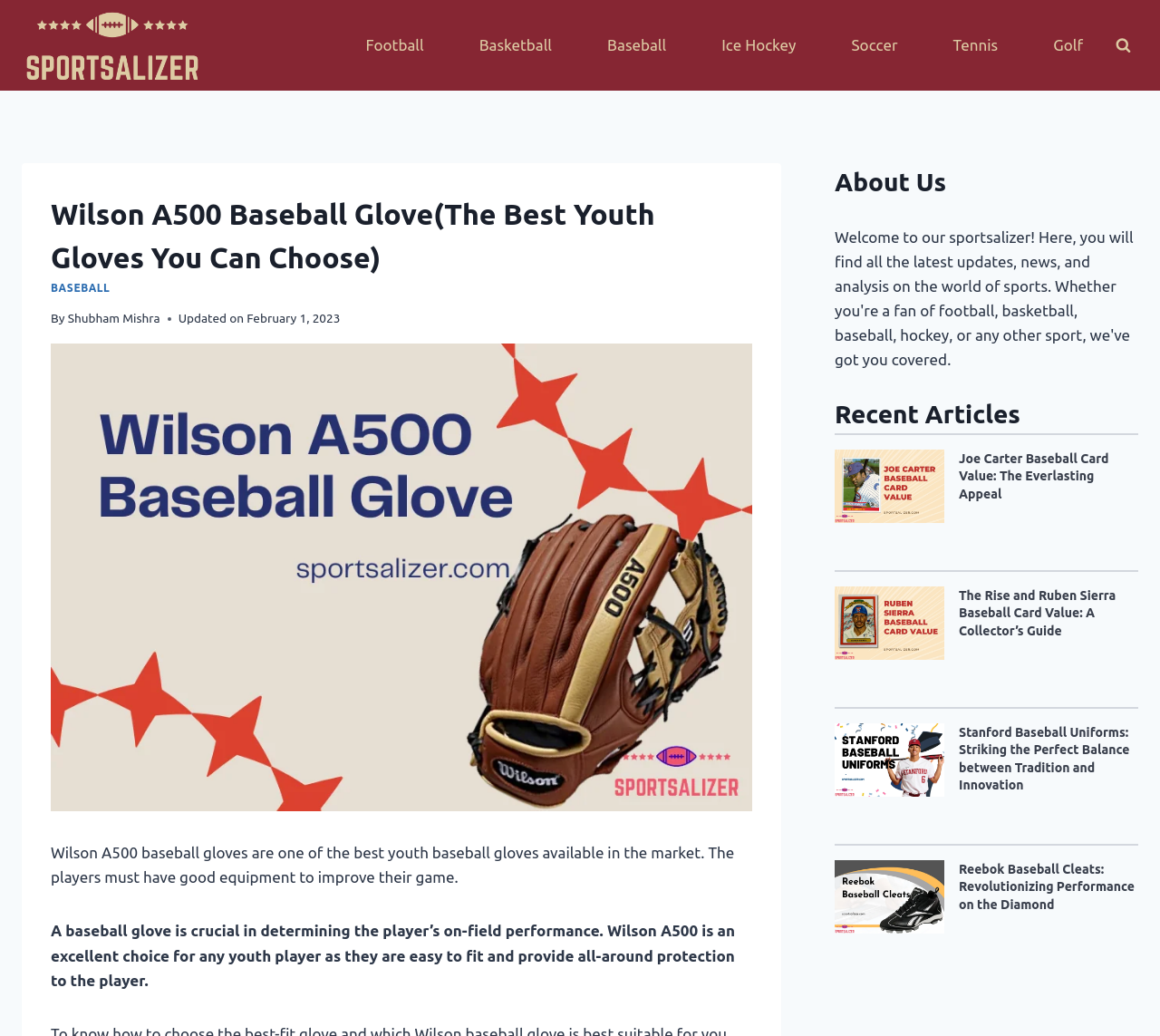When was this article updated?
Please provide a single word or phrase as your answer based on the screenshot.

February 1, 2023